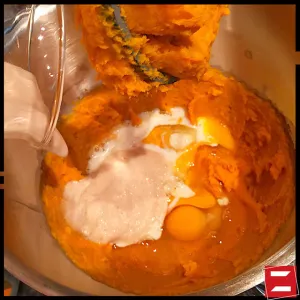What type of baked good is being prepared?
Look at the screenshot and provide an in-depth answer.

The ingredients and steps described in the scene suggest that the final product is likely to be a delicious baked good, such as sweet potato brioche.